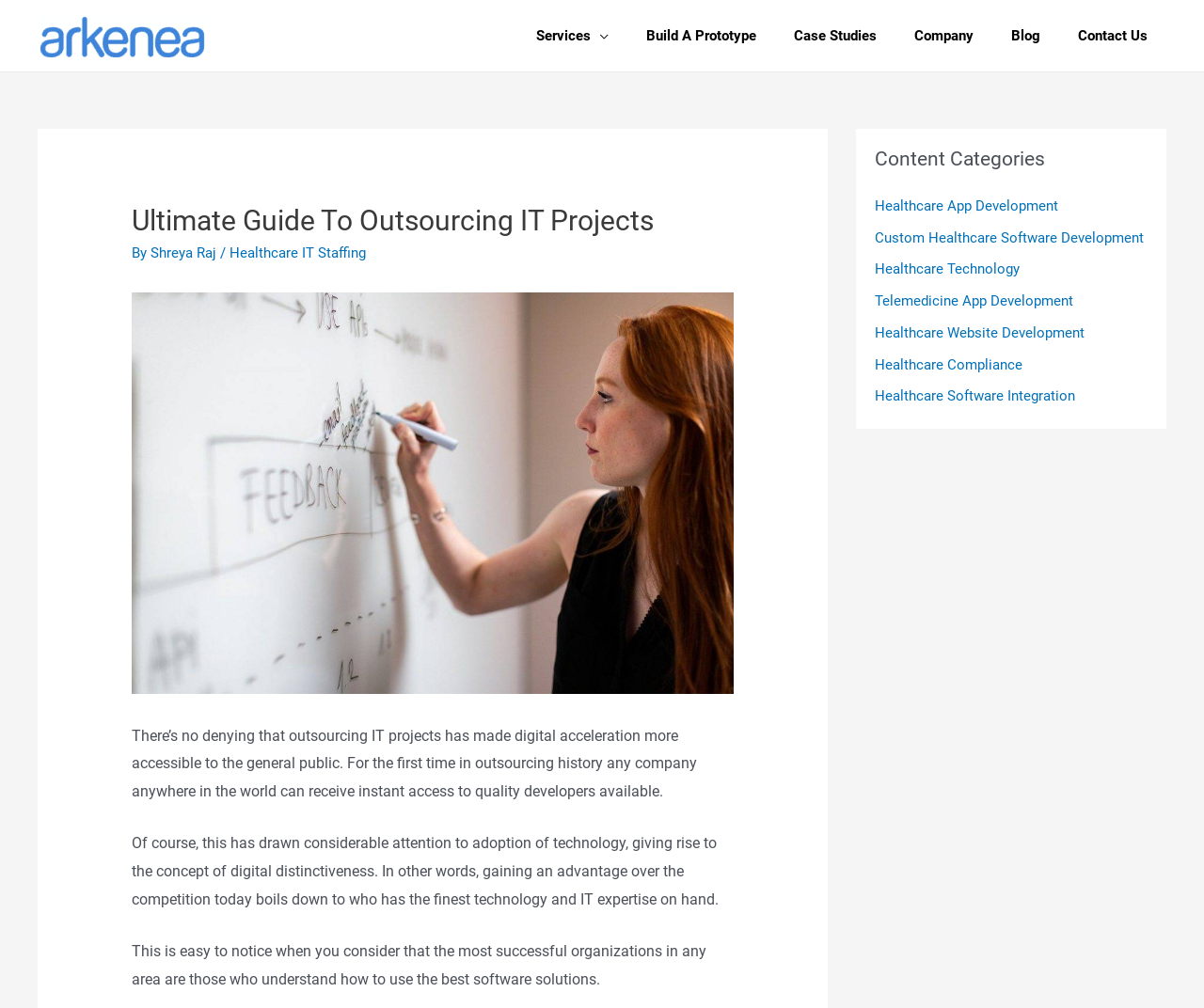Please specify the bounding box coordinates of the clickable region necessary for completing the following instruction: "Contact the company". The coordinates must consist of four float numbers between 0 and 1, i.e., [left, top, right, bottom].

[0.88, 0.0, 0.969, 0.071]